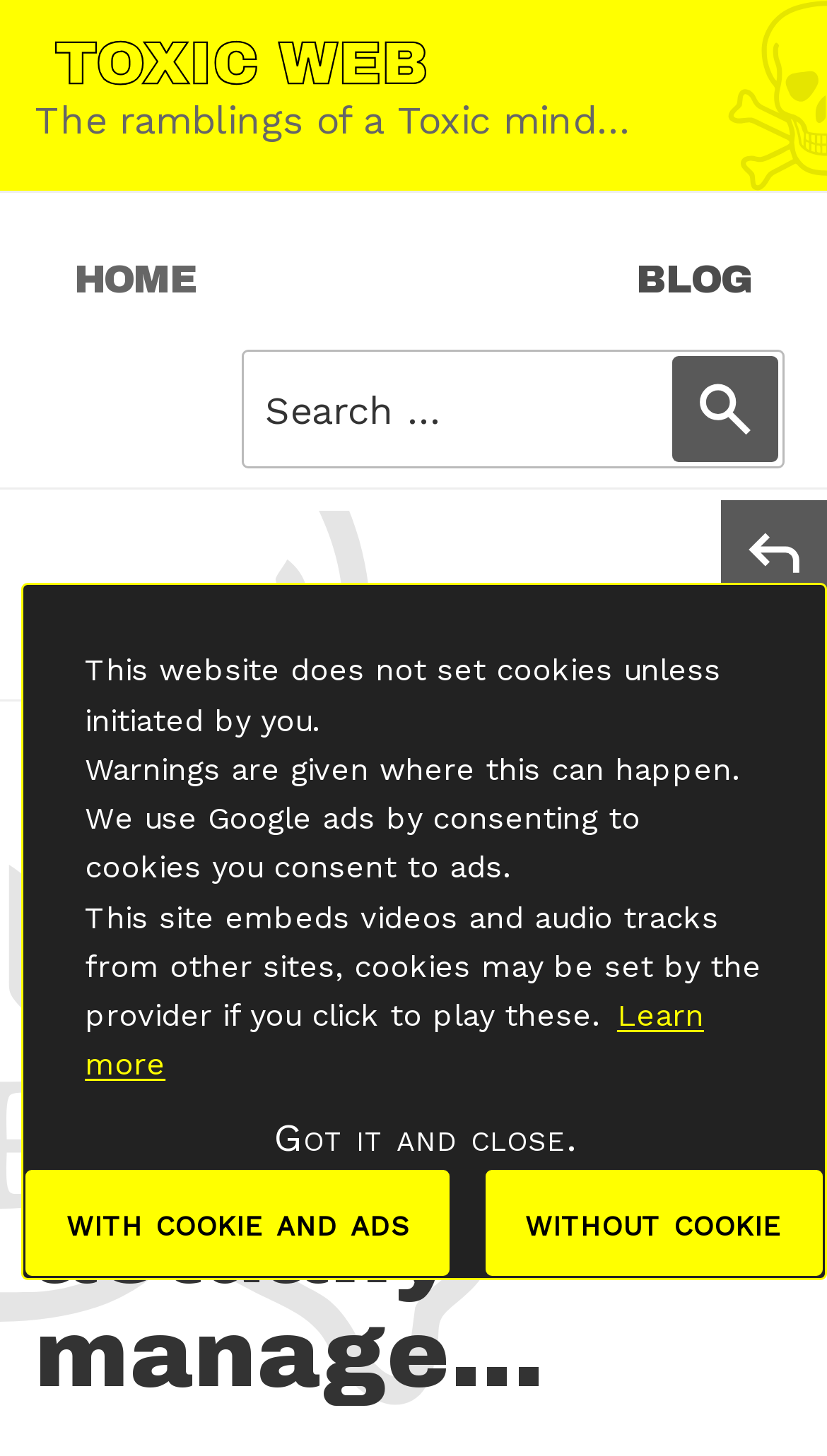Please identify the bounding box coordinates of the element on the webpage that should be clicked to follow this instruction: "Click on the 'HOME' link". The bounding box coordinates should be given as four float numbers between 0 and 1, formatted as [left, top, right, bottom].

[0.051, 0.145, 0.277, 0.241]